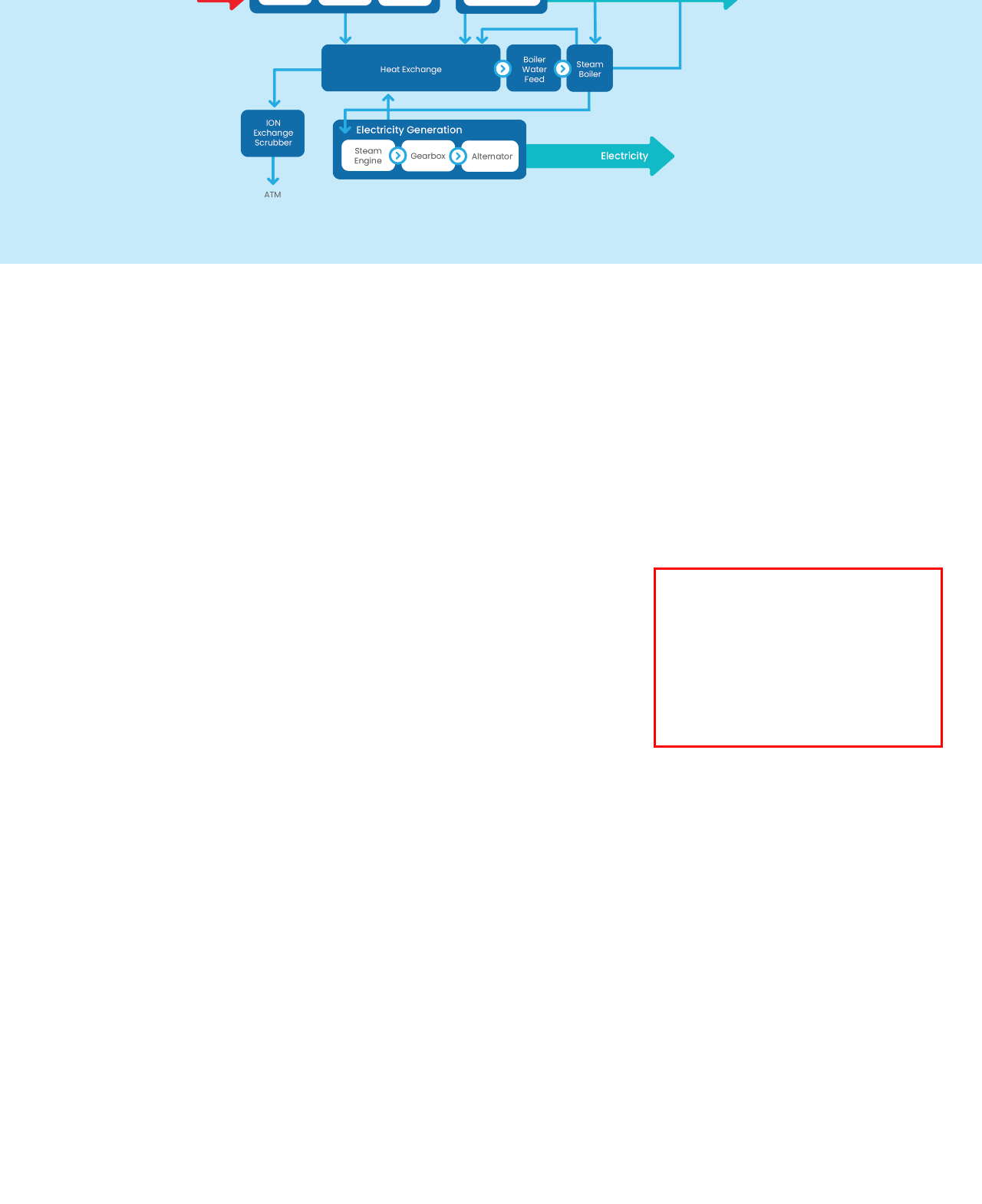In the screenshot of the webpage, find the red bounding box and perform OCR to obtain the text content restricted within this red bounding box.

From the Primary Shredder, feedstock is broken down into manageable sizes via the Secondary Shredding Mill — a unit comprised of metal cutters and drums specifically designed to cut and mulch waste. The fine output feed is stored in the Hopper, which can be pre-loaded and contains up to ten tons of MSW and other waste. It uses a gravity fed system; a screw mechanism feeds the main pyrolysis unit automatically.